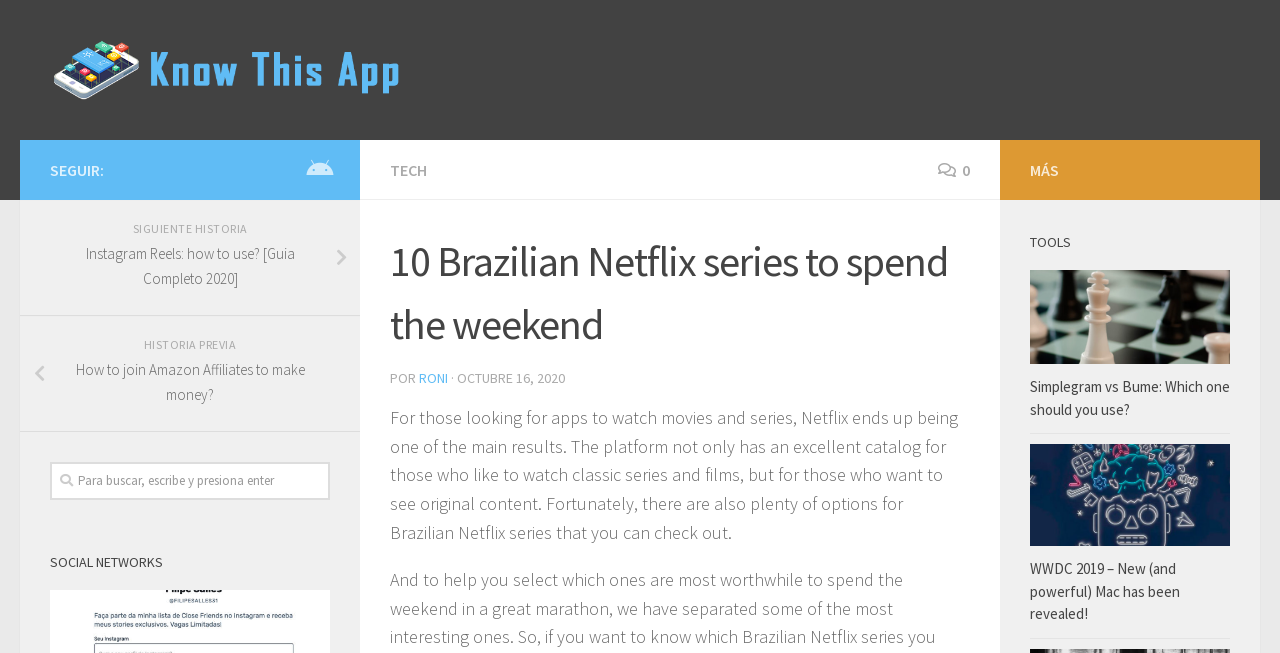What is the purpose of the textbox?
Utilize the information in the image to give a detailed answer to the question.

The textbox has a hint 'Para buscar, escribe y presiona enter' which translates to 'To search, type and press enter', suggesting that the purpose of the textbox is to search for something.